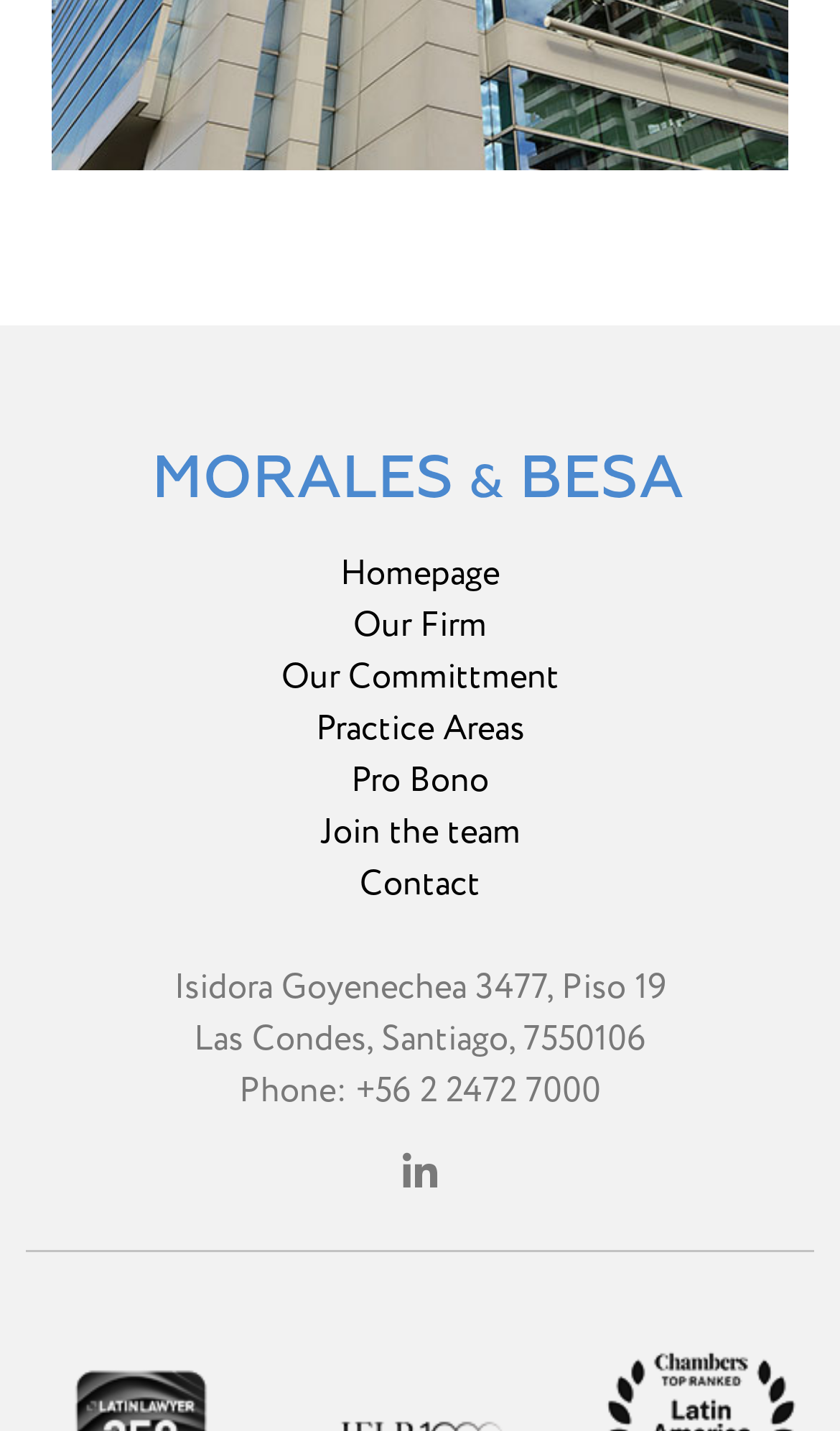Can you find the bounding box coordinates for the UI element given this description: "Wix.com"? Provide the coordinates as four float numbers between 0 and 1: [left, top, right, bottom].

None